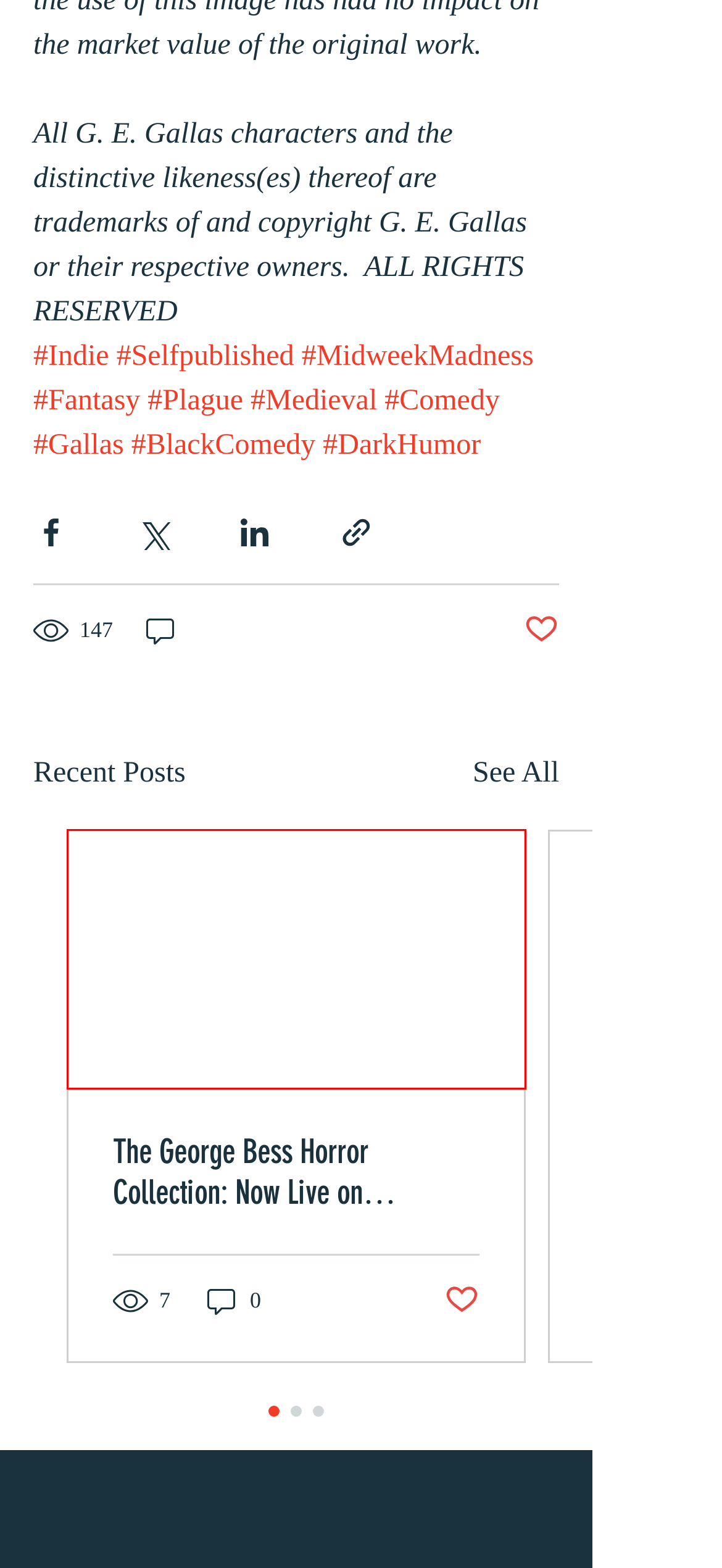Review the screenshot of a webpage which includes a red bounding box around an element. Select the description that best fits the new webpage once the element in the bounding box is clicked. Here are the candidates:
A. #Indie
B. #Gallas
C. #DarkHumor
D. #Fantasy
E. #Plague
F. #Comedy
G. #BlackComedy
H. The George Bess Horror Collection: Now Live on Kickstarter

H